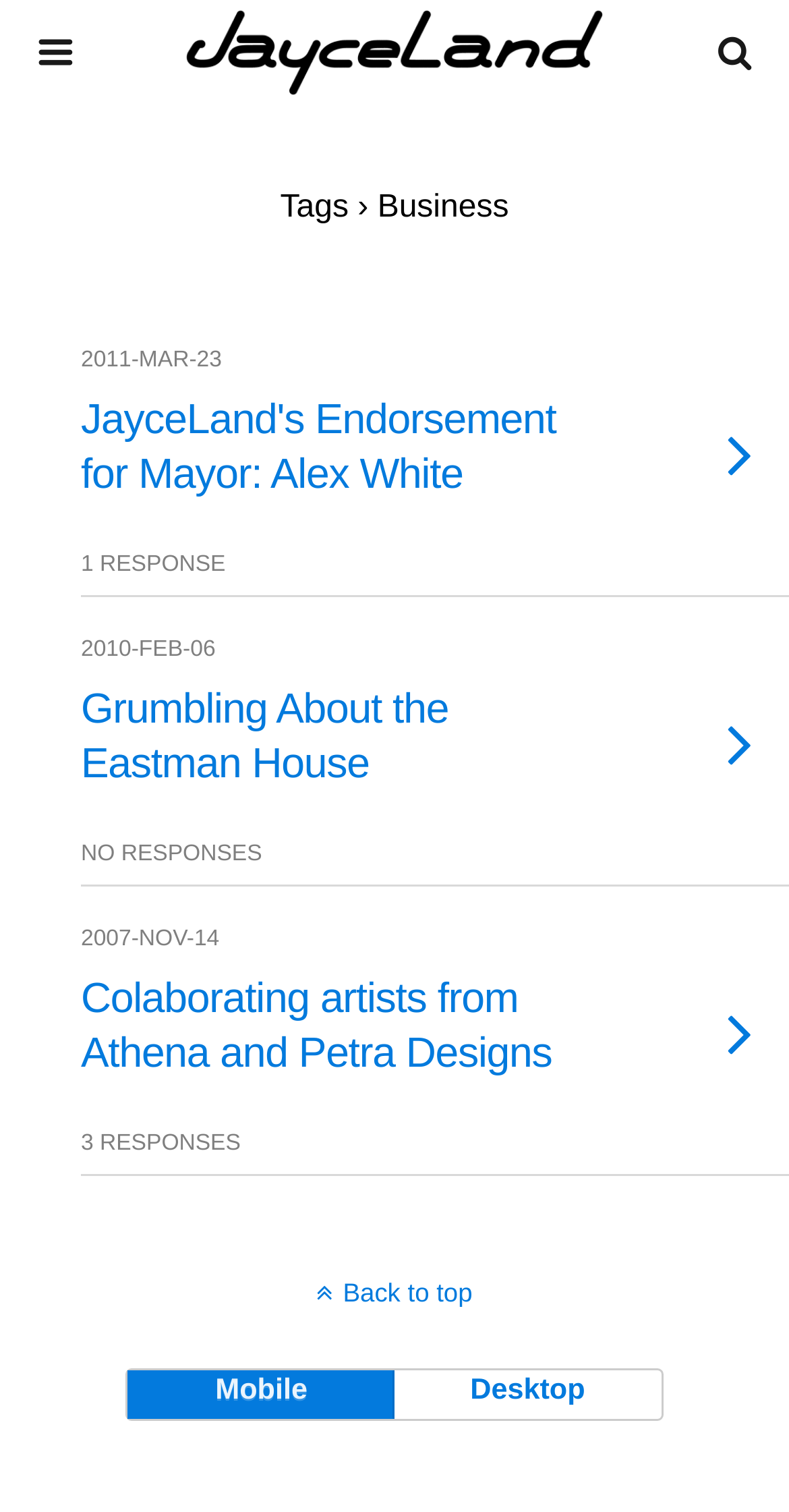Find and provide the bounding box coordinates for the UI element described with: "alt="Freedom Media"".

None